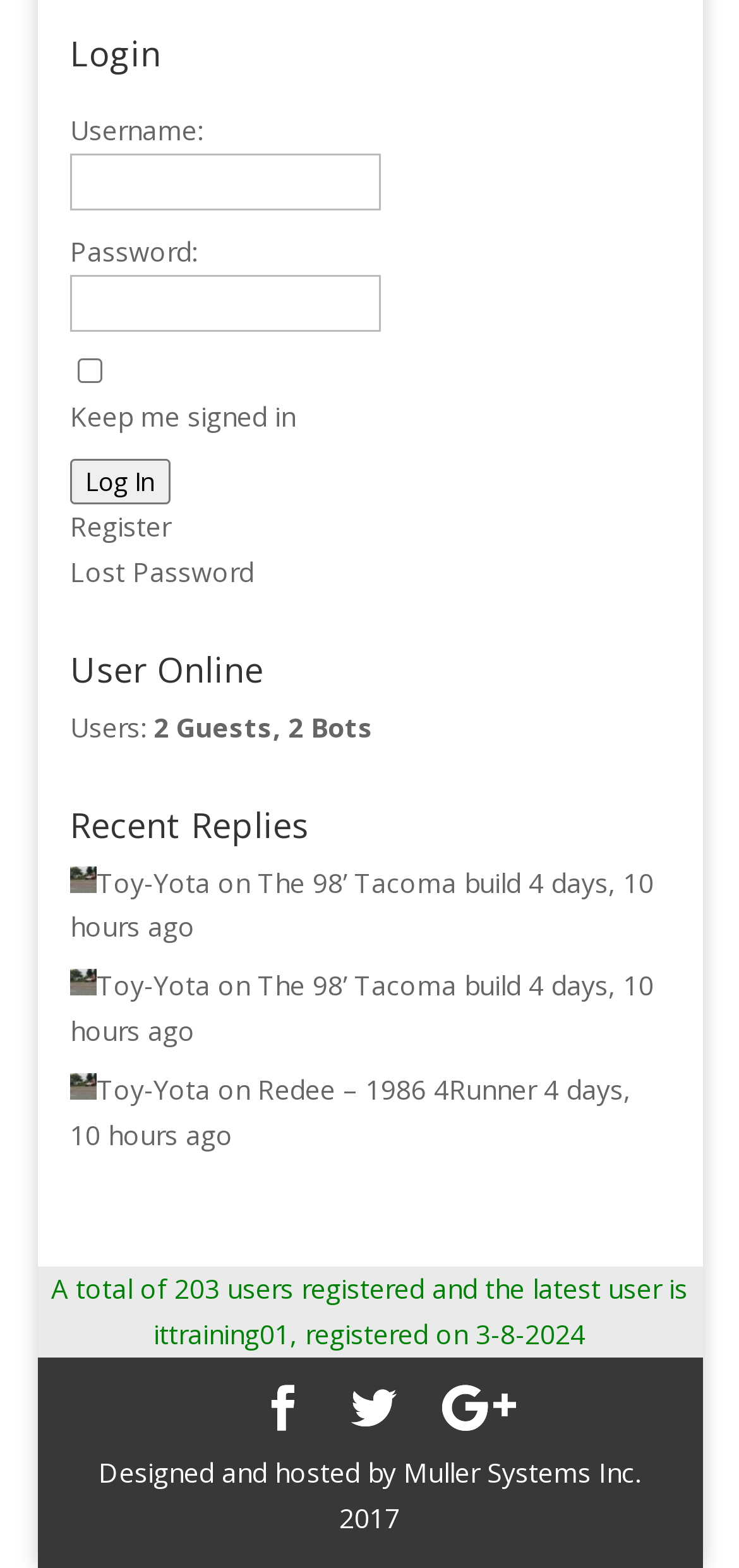For the given element description parent_node: Username: name="log", determine the bounding box coordinates of the UI element. The coordinates should follow the format (top-left x, top-left y, bottom-right x, bottom-right y) and be within the range of 0 to 1.

[0.095, 0.098, 0.516, 0.134]